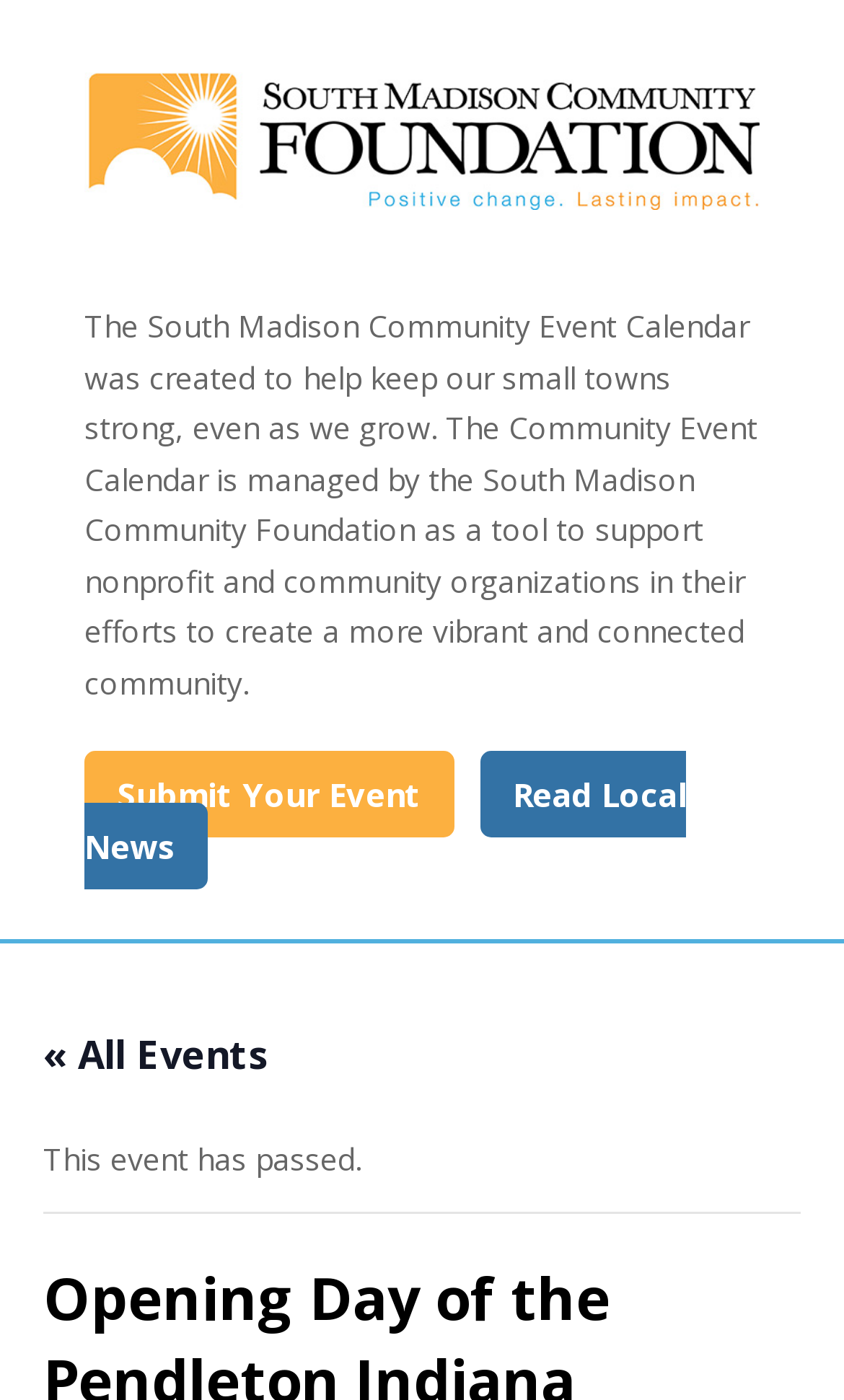How can I submit an event?
Please answer the question with as much detail as possible using the screenshot.

The link element 'Submit Your Event' suggests that users can click on it to submit their own events to the Community Event Calendar.